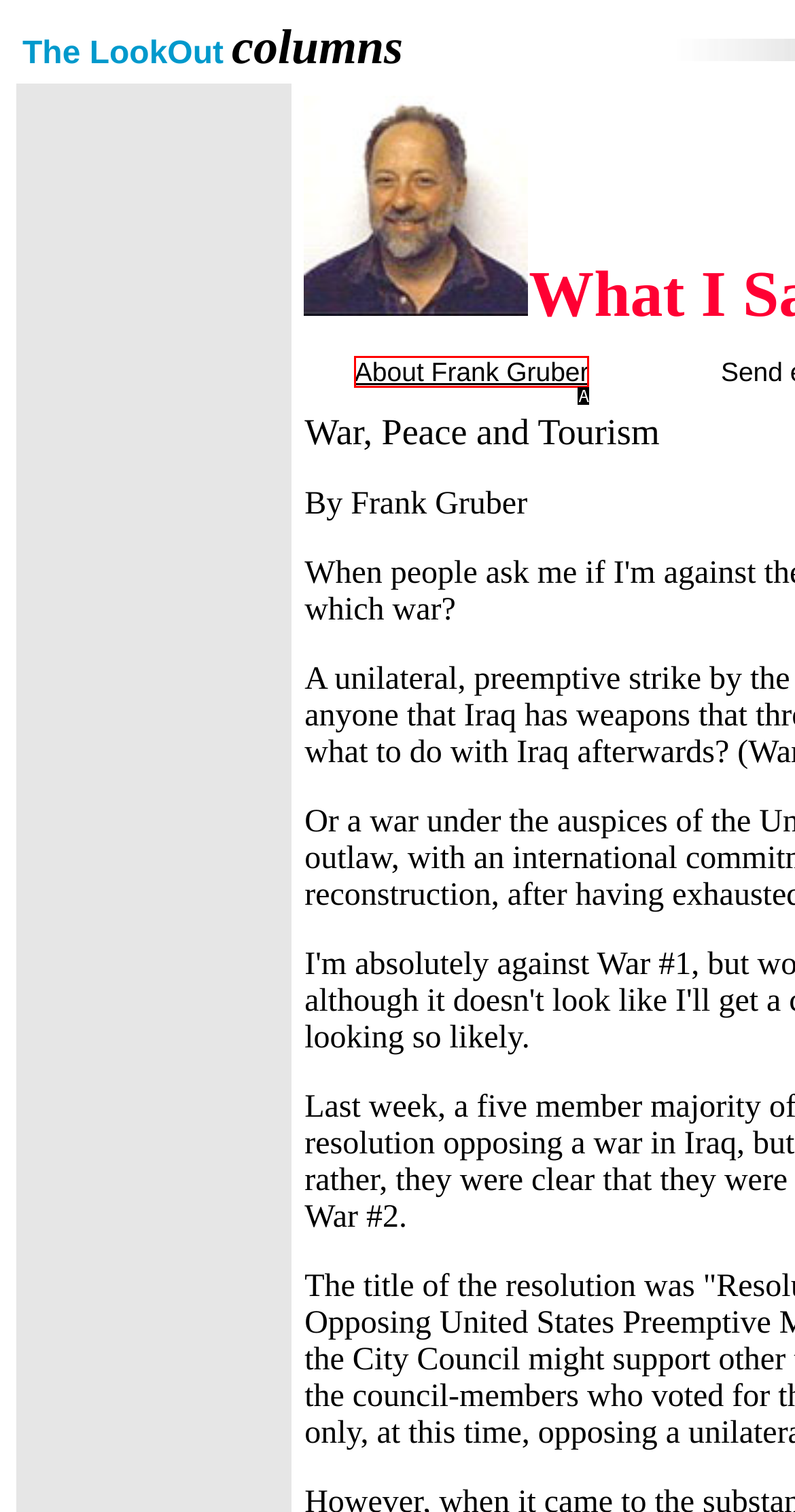From the given choices, determine which HTML element matches the description: About Frank Gruber. Reply with the appropriate letter.

A